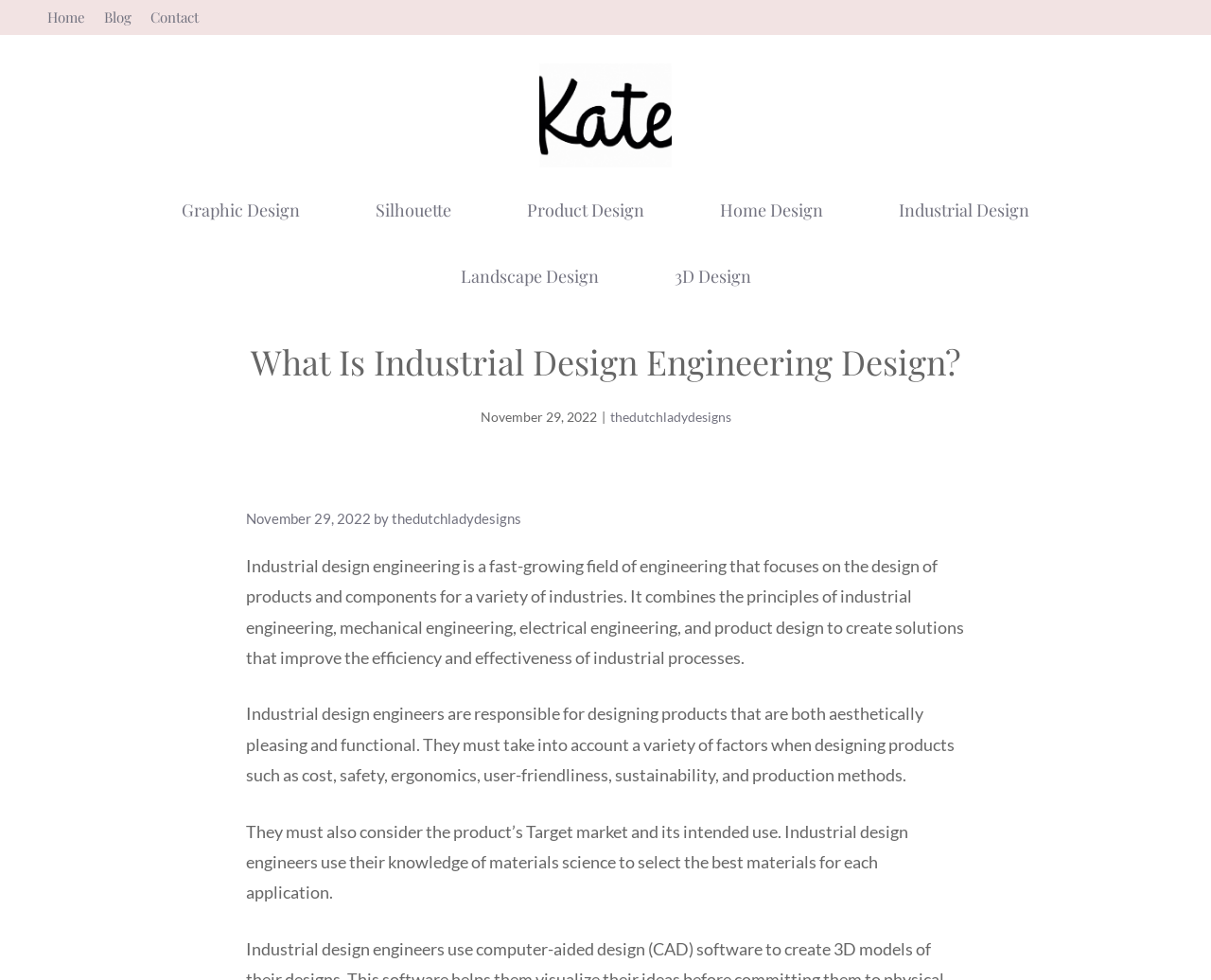Give a concise answer using only one word or phrase for this question:
What is the field of engineering that the article is about?

Industrial design engineering